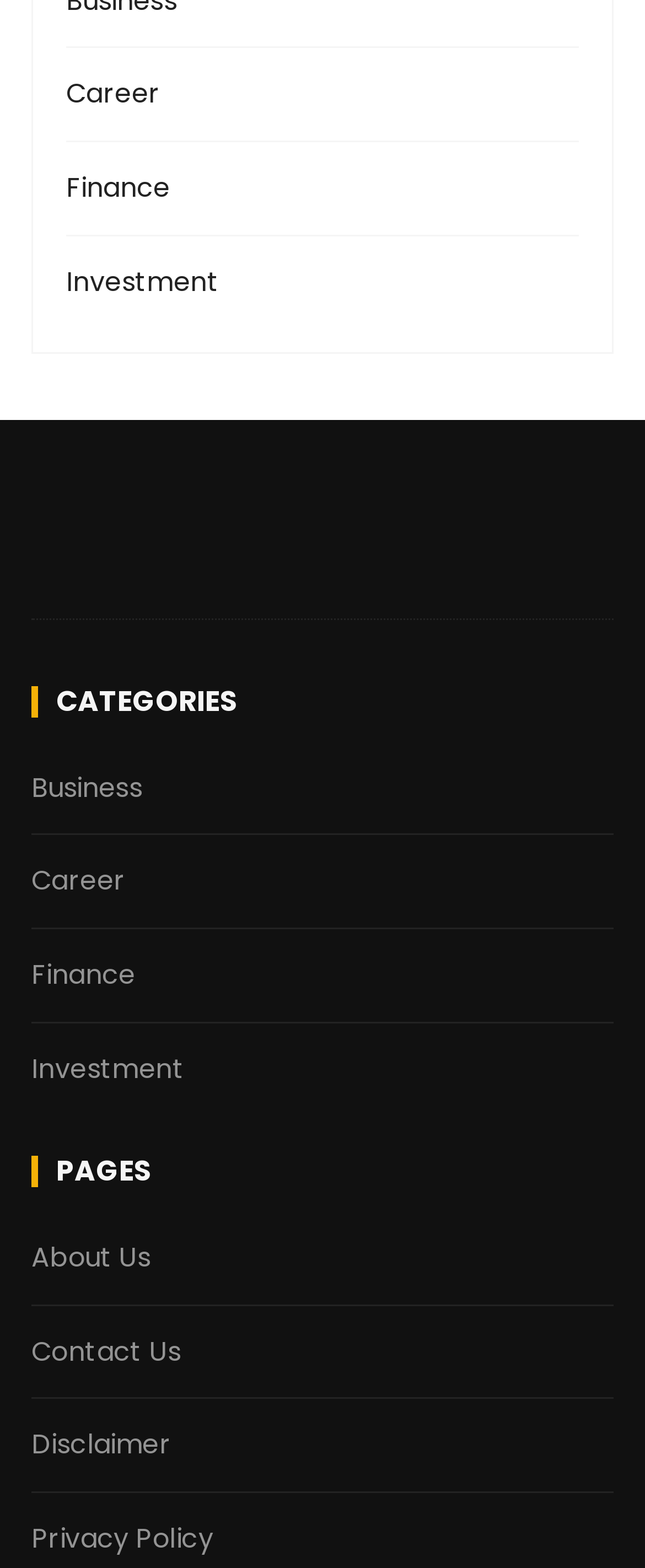Give a concise answer using one word or a phrase to the following question:
What is the first link listed on the webpage?

Career